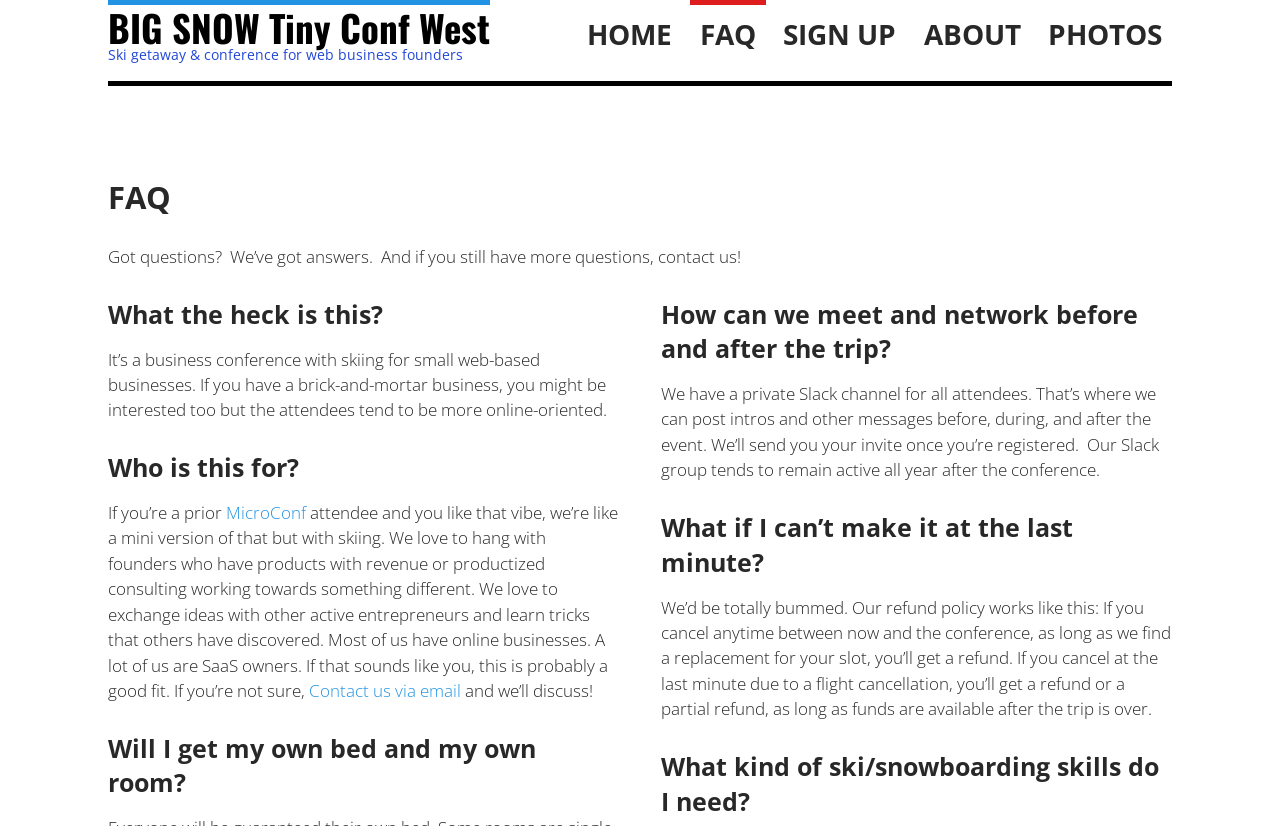Give a detailed account of the webpage's layout and content.

The webpage is about BIG SNOW Tiny Conf West, a ski getaway and conference for web business founders. At the top, there is a heading with the event's name, followed by a link to the same. Below this, there is a brief description of the event. 

To the right of the event's name, there are five links: HOME, FAQ, SIGN UP, ABOUT, and PHOTOS. 

Below the event's description, there is a header section with a heading that says "FAQ". Under this, there are several articles or sections, each with a heading and some text. The first section has a heading "What the heck is this?" and explains that the event is a business conference with skiing for small web-based businesses. 

The next section has a heading "Who is this for?" and describes the target audience, including prior MicroConf attendees and founders of online businesses. There are also links to MicroConf and an email contact within this section. 

The following sections have headings such as "Will I get my own bed and my own room?", "How can we meet and network before and after the trip?", "What if I can’t make it at the last minute?", and "What kind of ski/snowboarding skills do I need?". Each section provides answers to these questions, with some including links to Slack channels and email contacts.